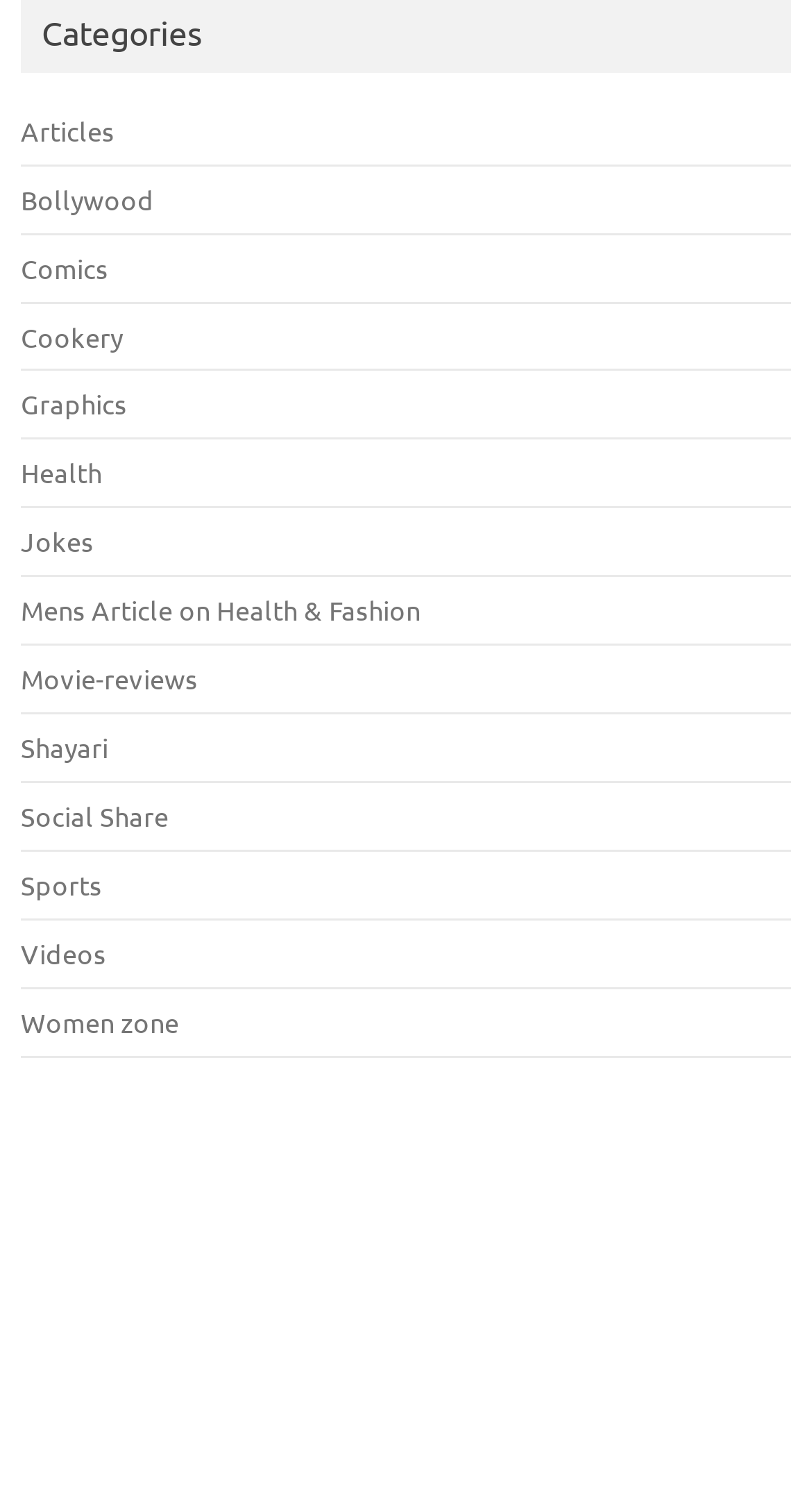Please determine the bounding box coordinates of the clickable area required to carry out the following instruction: "Watch videos". The coordinates must be four float numbers between 0 and 1, represented as [left, top, right, bottom].

[0.026, 0.622, 0.131, 0.646]